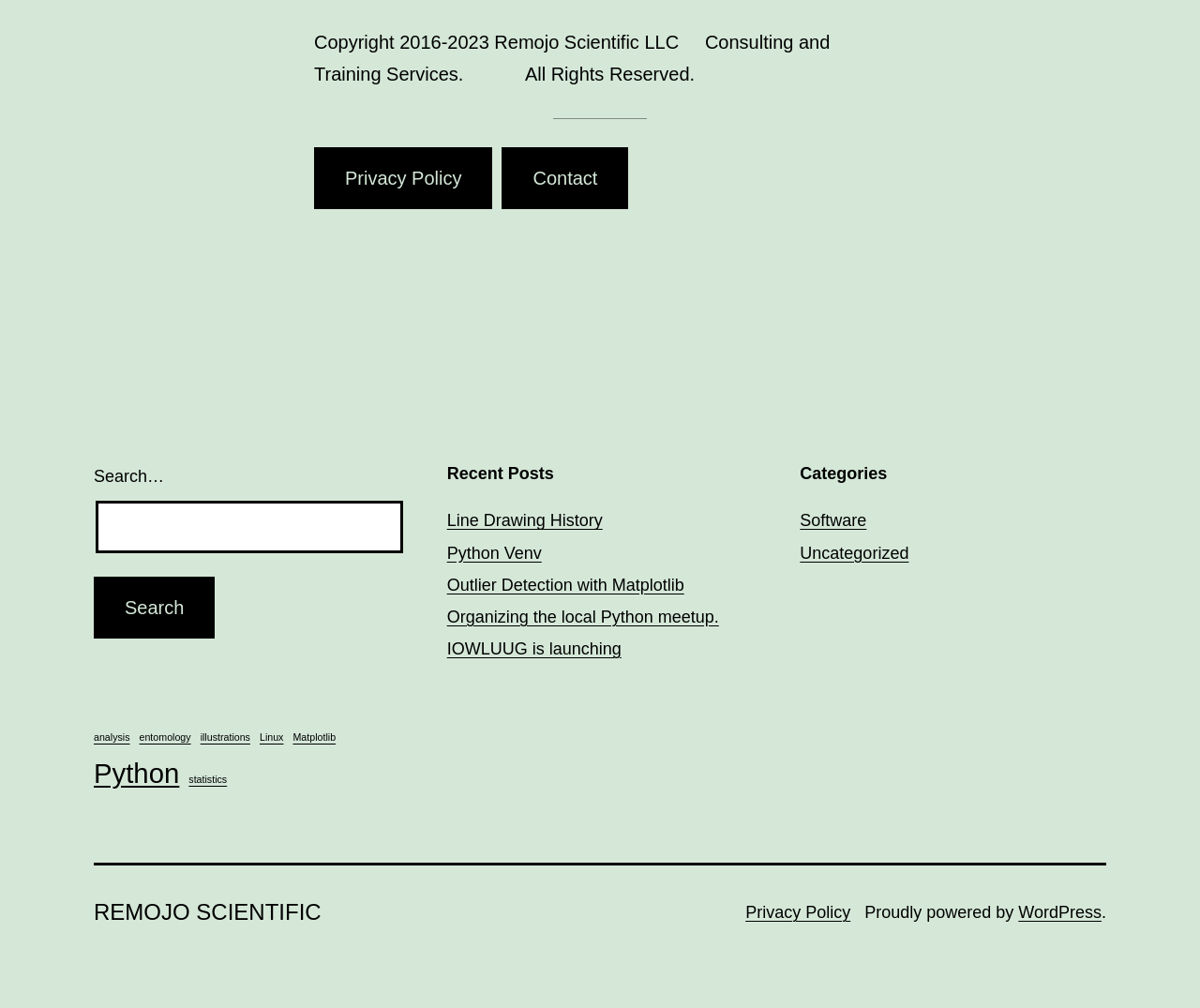Please provide the bounding box coordinates for the element that needs to be clicked to perform the following instruction: "View recent posts". The coordinates should be given as four float numbers between 0 and 1, i.e., [left, top, right, bottom].

[0.372, 0.507, 0.502, 0.526]